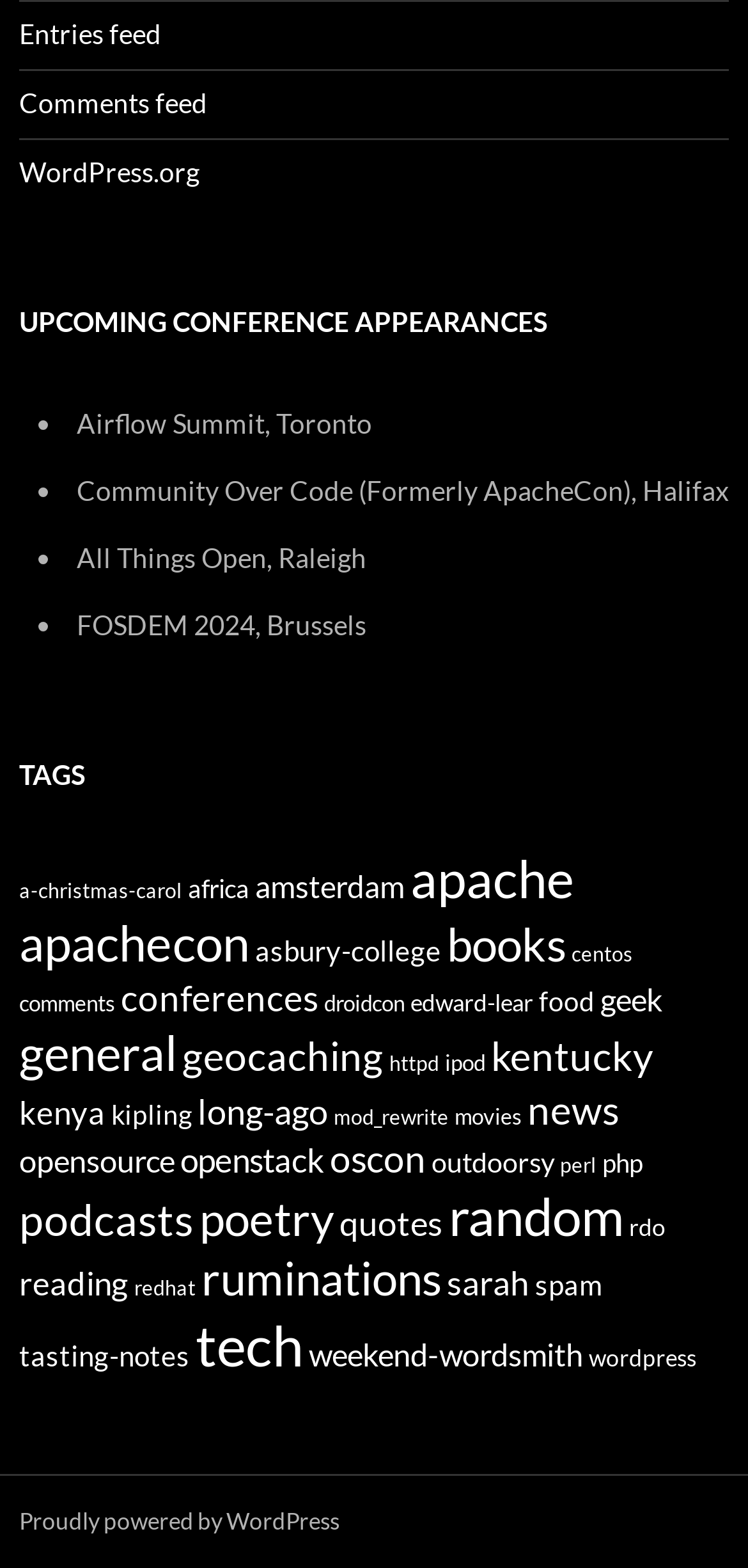Determine the bounding box coordinates for the area you should click to complete the following instruction: "Read the latest post".

[0.026, 0.011, 0.215, 0.032]